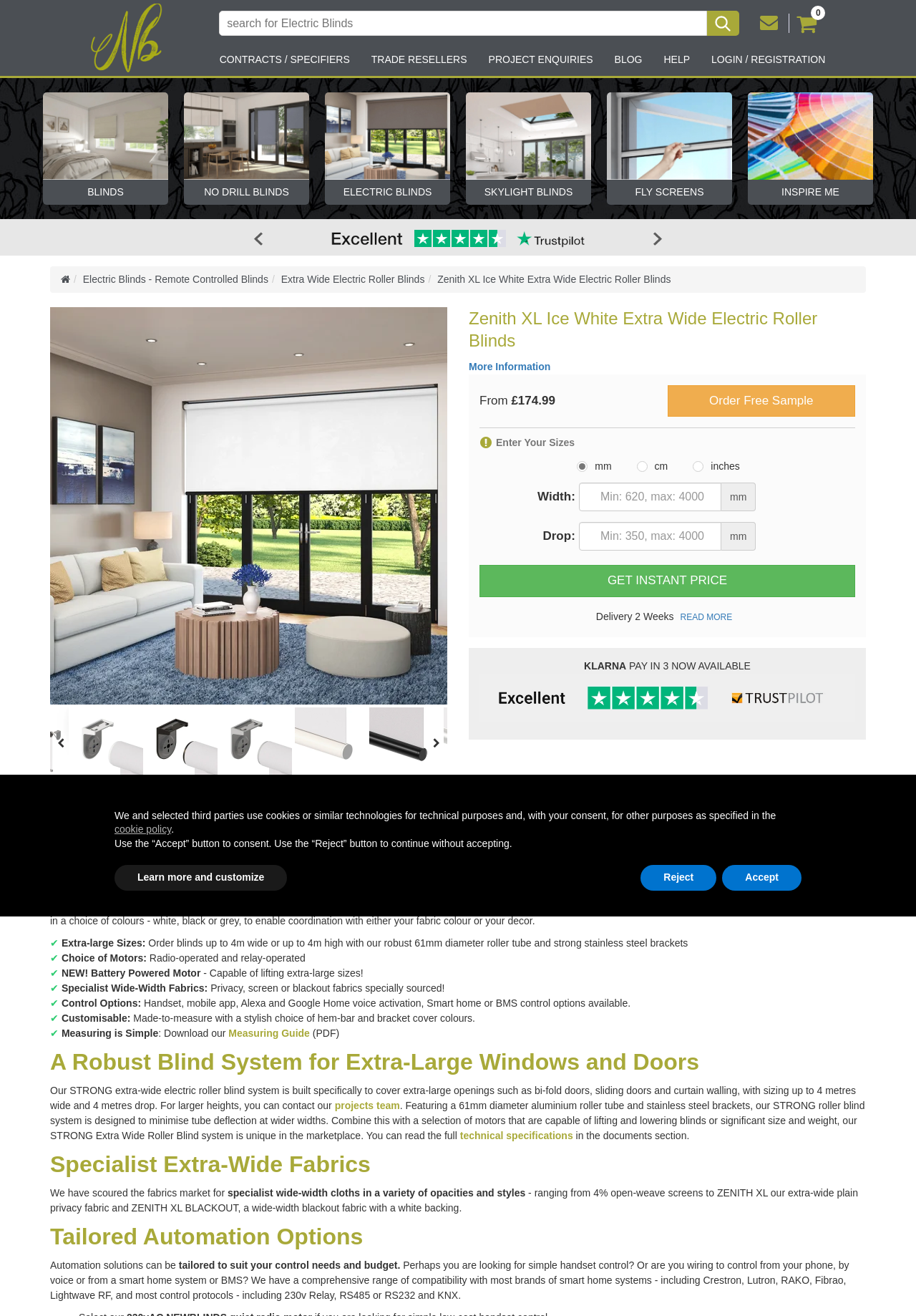Extract the primary headline from the webpage and present its text.

Zenith XL Ice White Extra Wide Electric Roller Blinds